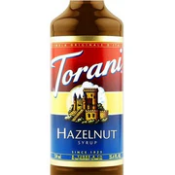Answer the following in one word or a short phrase: 
What is the significance of the castle depiction on the label?

Quality and tradition